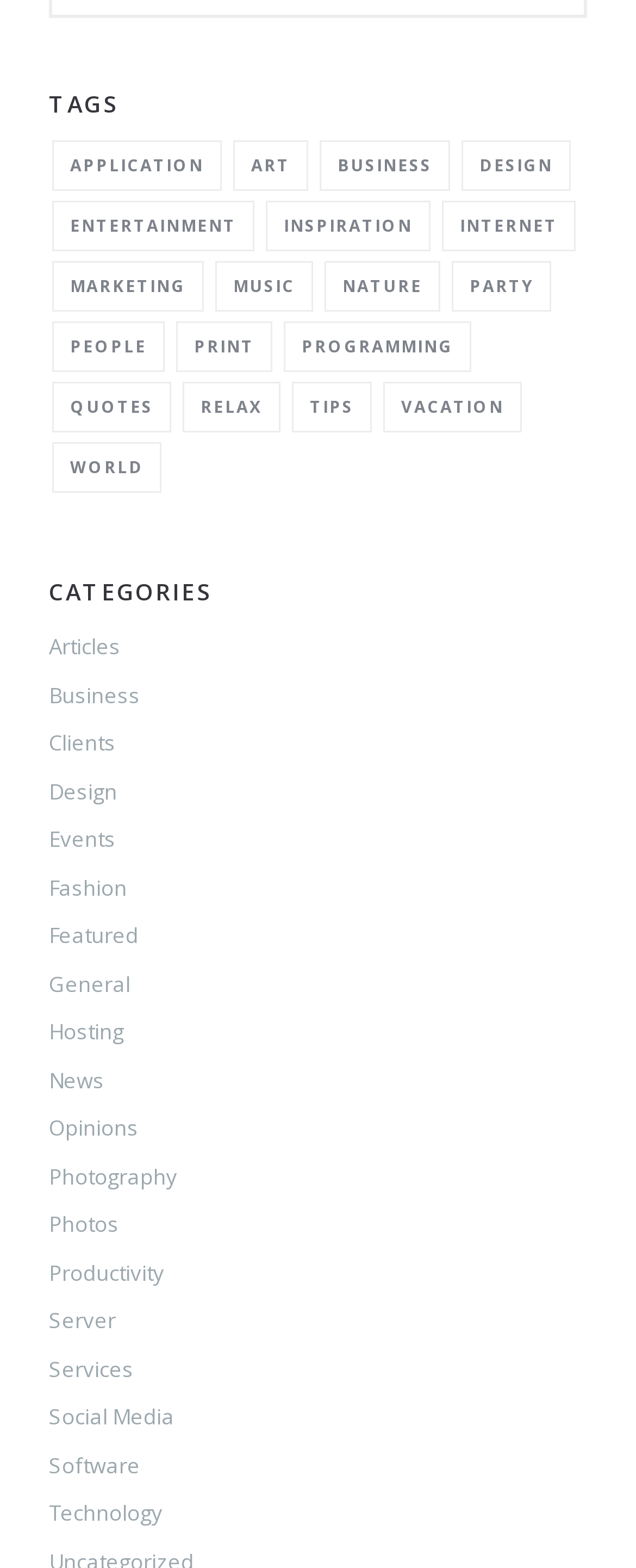Respond with a single word or phrase for the following question: 
What is the first item under 'TAGS'?

Application